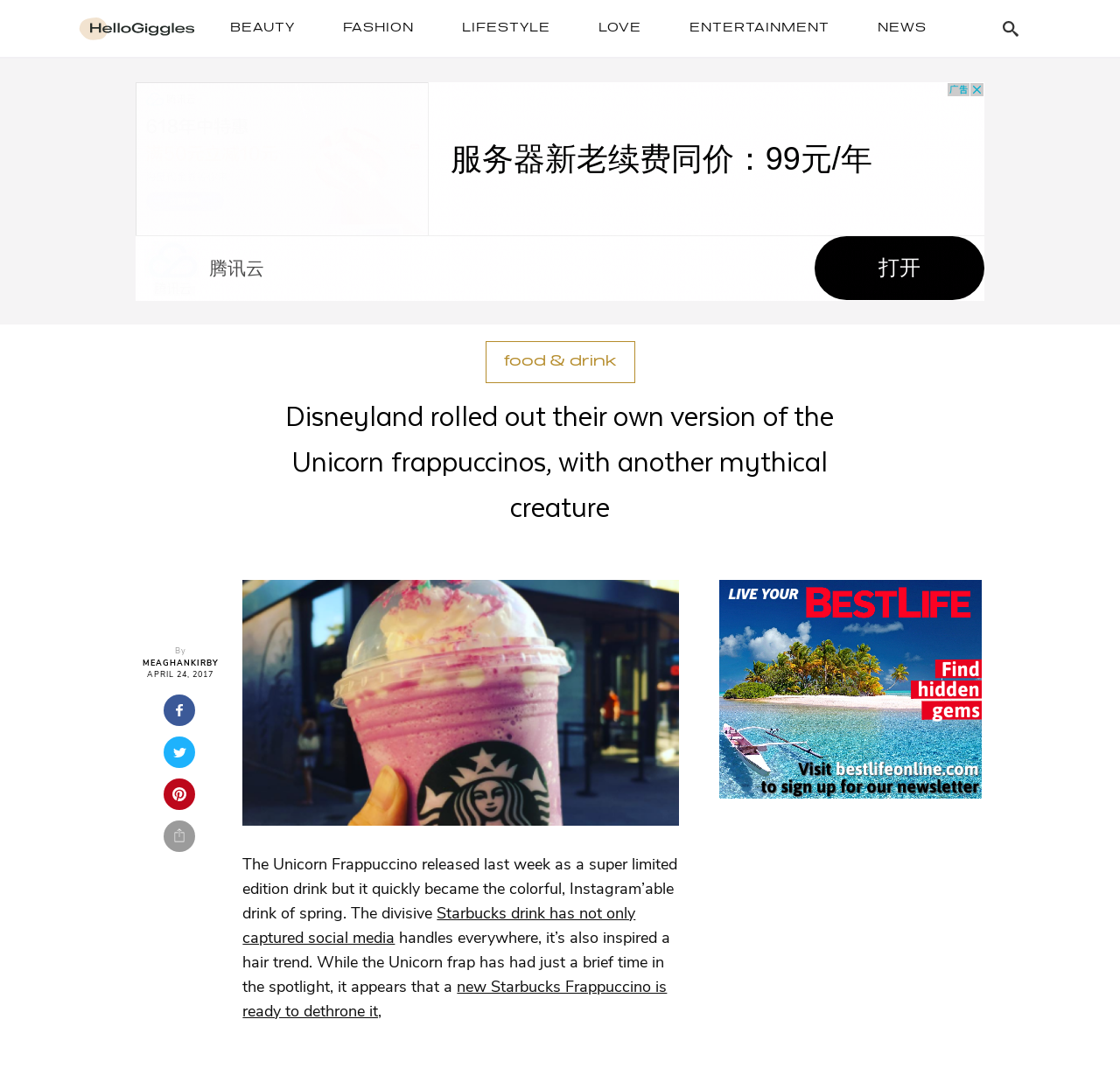Find the bounding box of the UI element described as follows: "Search button".

[0.883, 0.006, 0.922, 0.046]